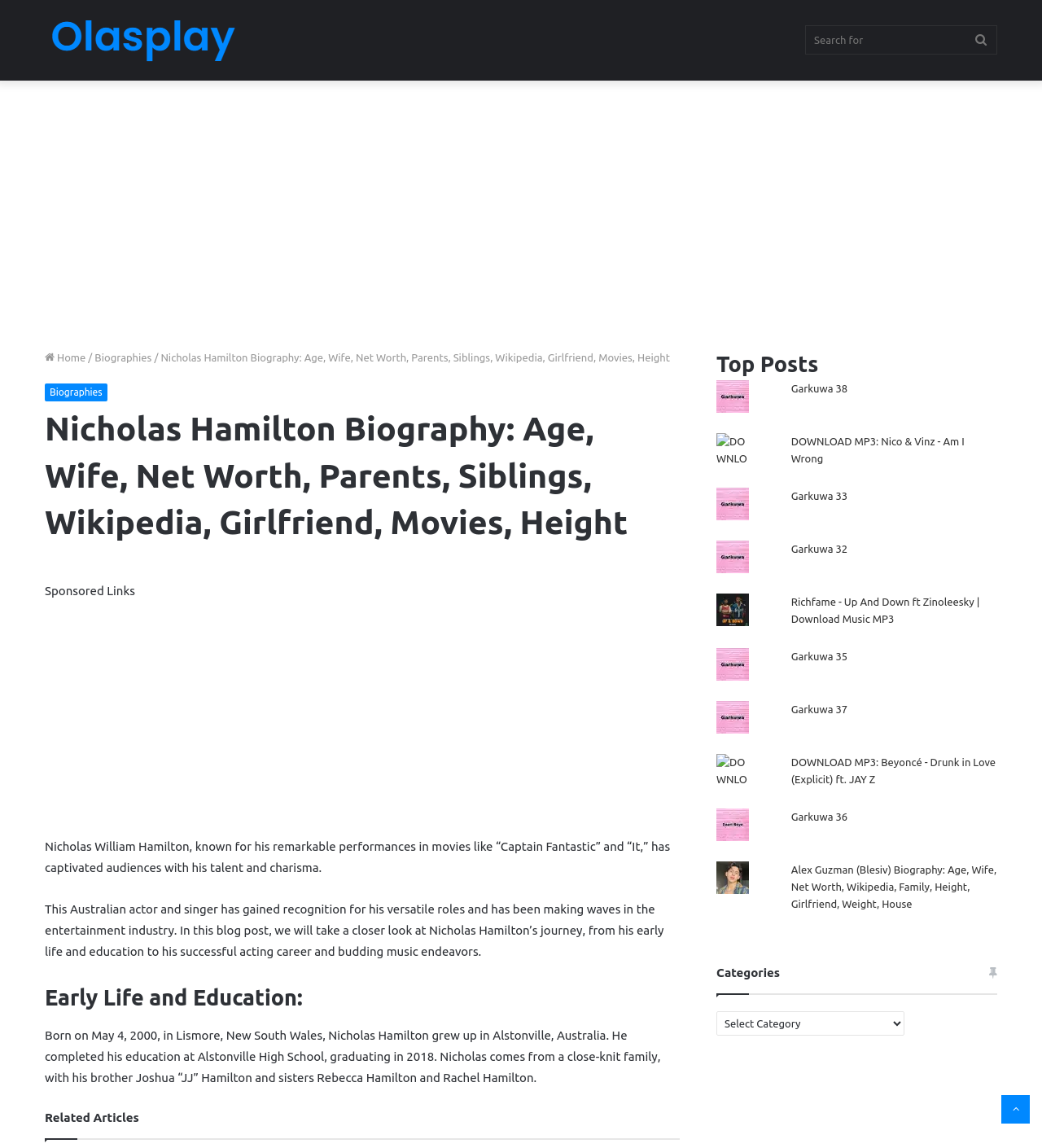Please indicate the bounding box coordinates of the element's region to be clicked to achieve the instruction: "Click on Nicholas Hamilton Biography". Provide the coordinates as four float numbers between 0 and 1, i.e., [left, top, right, bottom].

[0.154, 0.306, 0.643, 0.316]